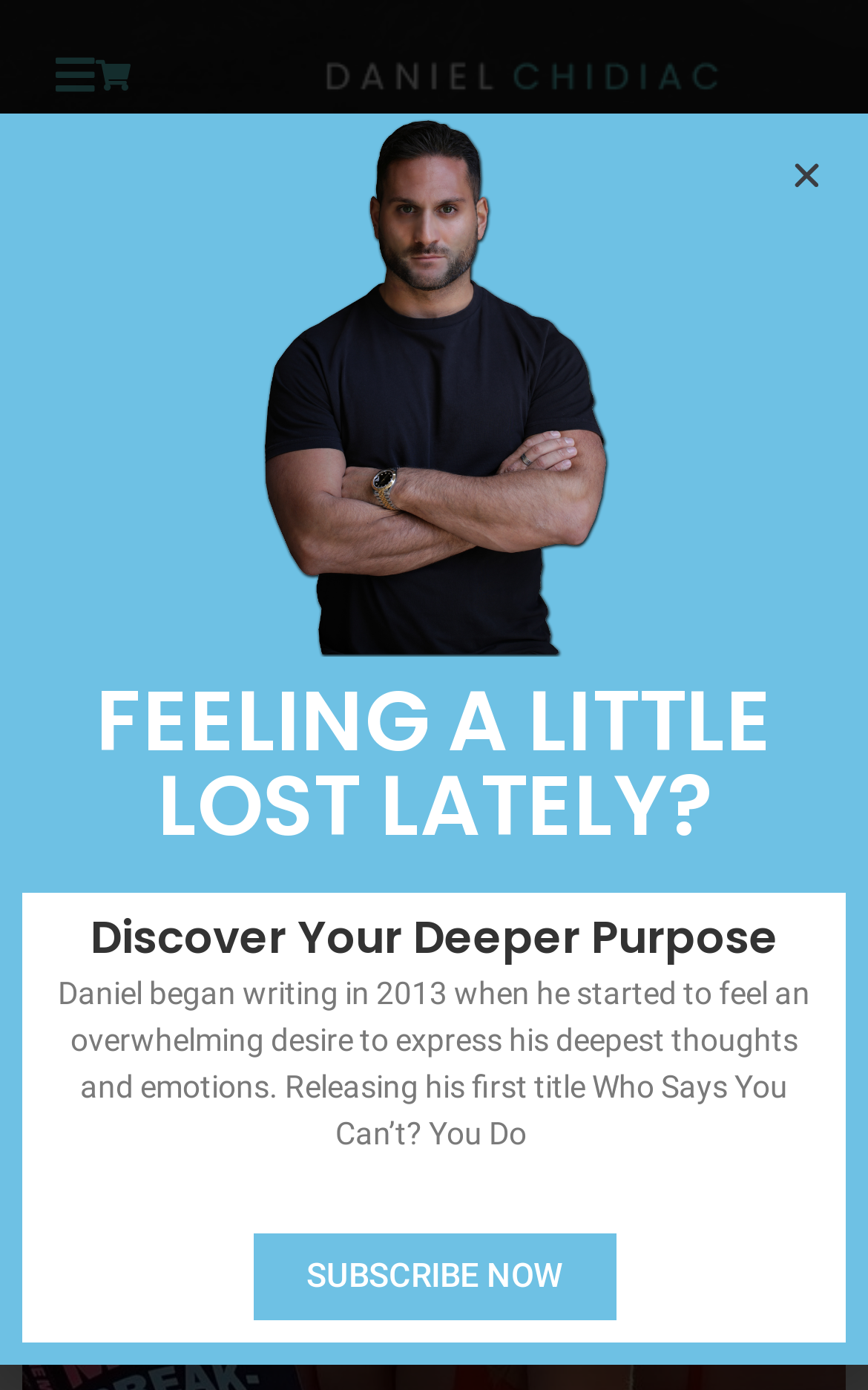Give a comprehensive overview of the webpage, including key elements.

The webpage appears to be an article or blog post about Demi Rose, with a focus on her recent heartbreak. At the top of the page, there is a link to "Daniel Chidiac" accompanied by an image, which is likely a profile picture or a related image. 

To the left of the top section, there is a small button, and next to it, a link to "View your shopping cart". 

The main content of the page is divided into sections, with headings and paragraphs. The first heading reads "Demi Rose Hints At Heartbreak As She Reads Breakup Book In World’s Most-Daring Bikini", which is followed by a subheading "FEELING A LITTLE LOST LATELY?". 

Further down, there is another heading "Discover Your Deeper Purpose", and a paragraph of text that describes Daniel's writing journey, starting from 2013. 

At the bottom of the page, there is a call-to-action link "SUBSCRIBE NOW" and a "Close" button at the top-right corner.